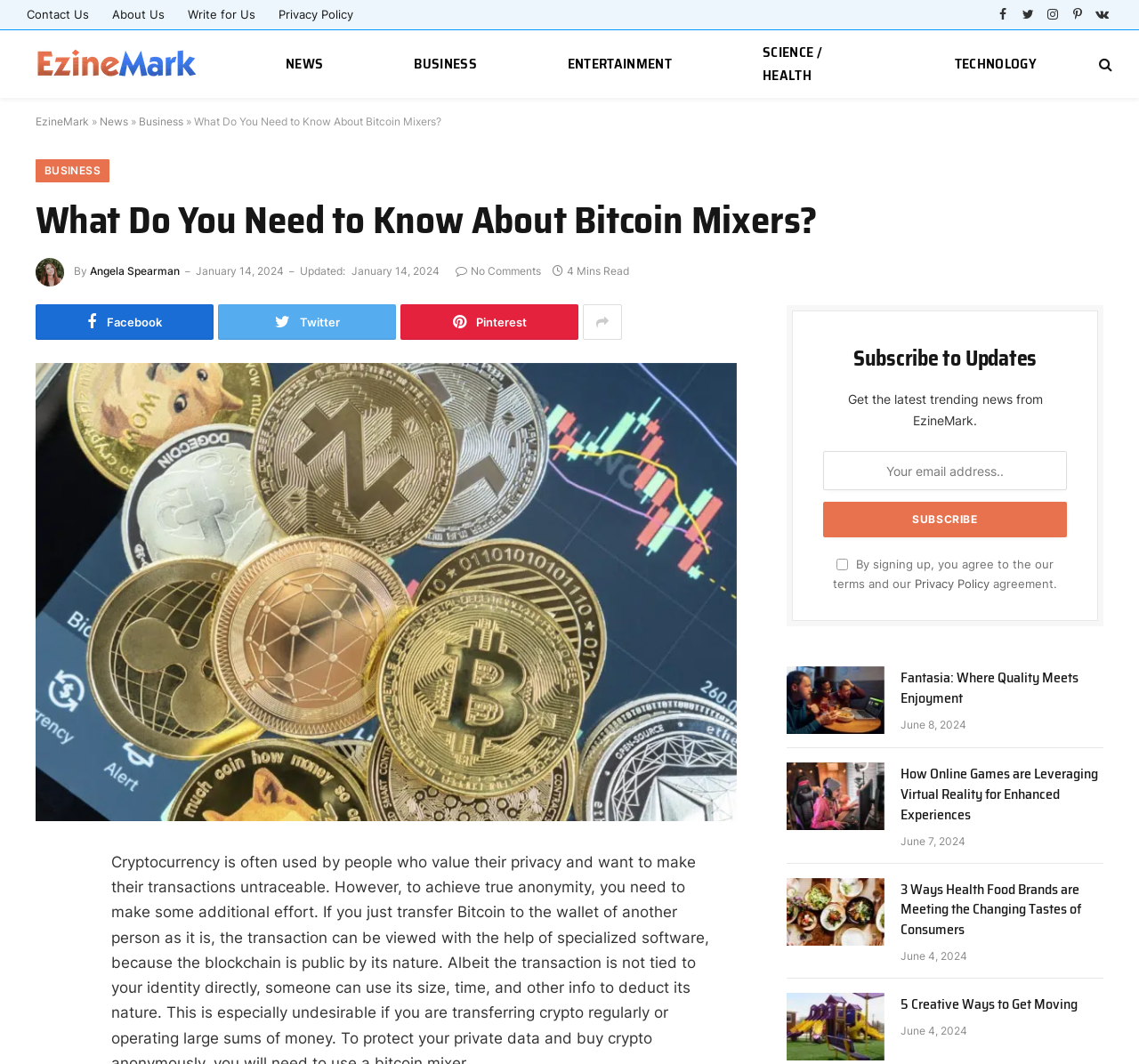Answer the following query with a single word or phrase:
What is the category of the article 'Fantasia Where Quality Meets Enjoyment'?

NEWS